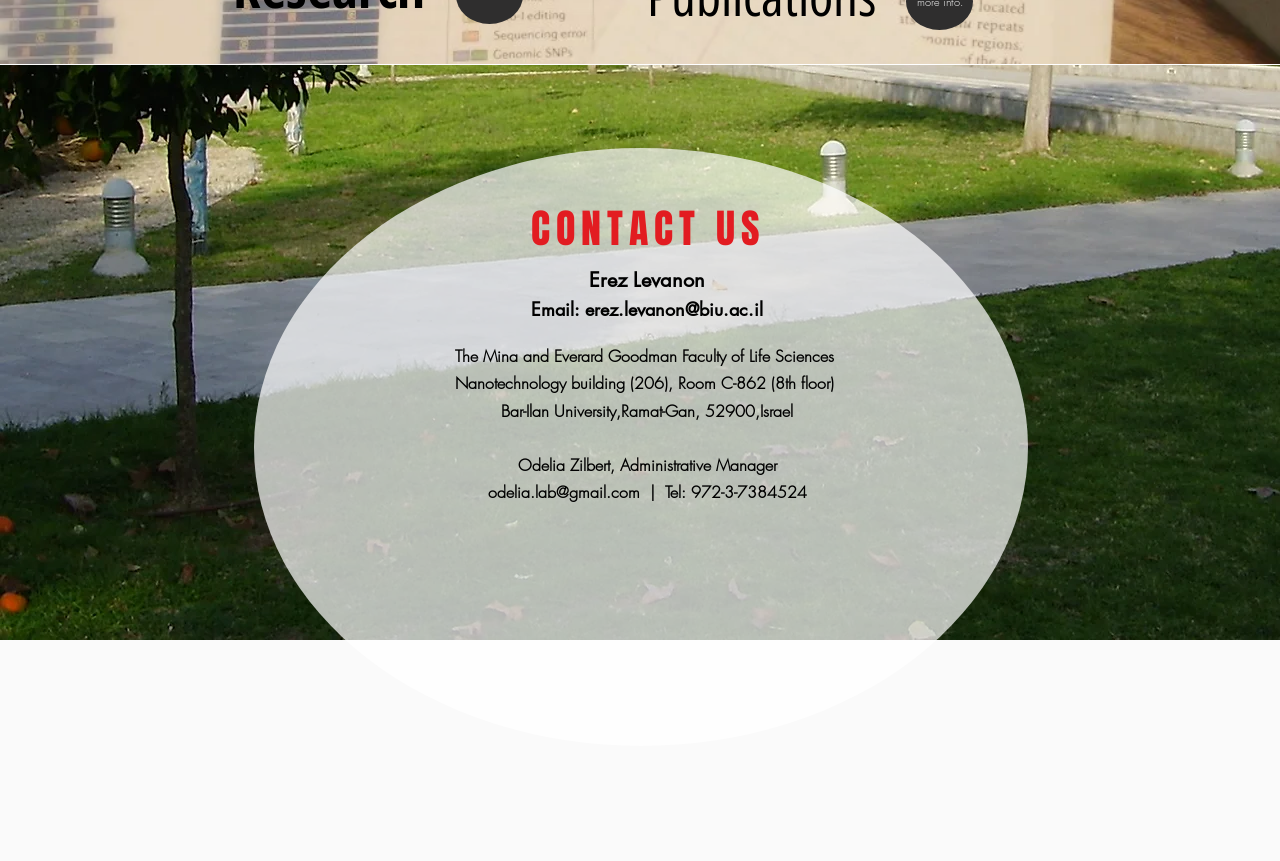Provide the bounding box coordinates for the specified HTML element described in this description: "erez.levanon@biu.ac.il". The coordinates should be four float numbers ranging from 0 to 1, in the format [left, top, right, bottom].

[0.457, 0.345, 0.596, 0.373]